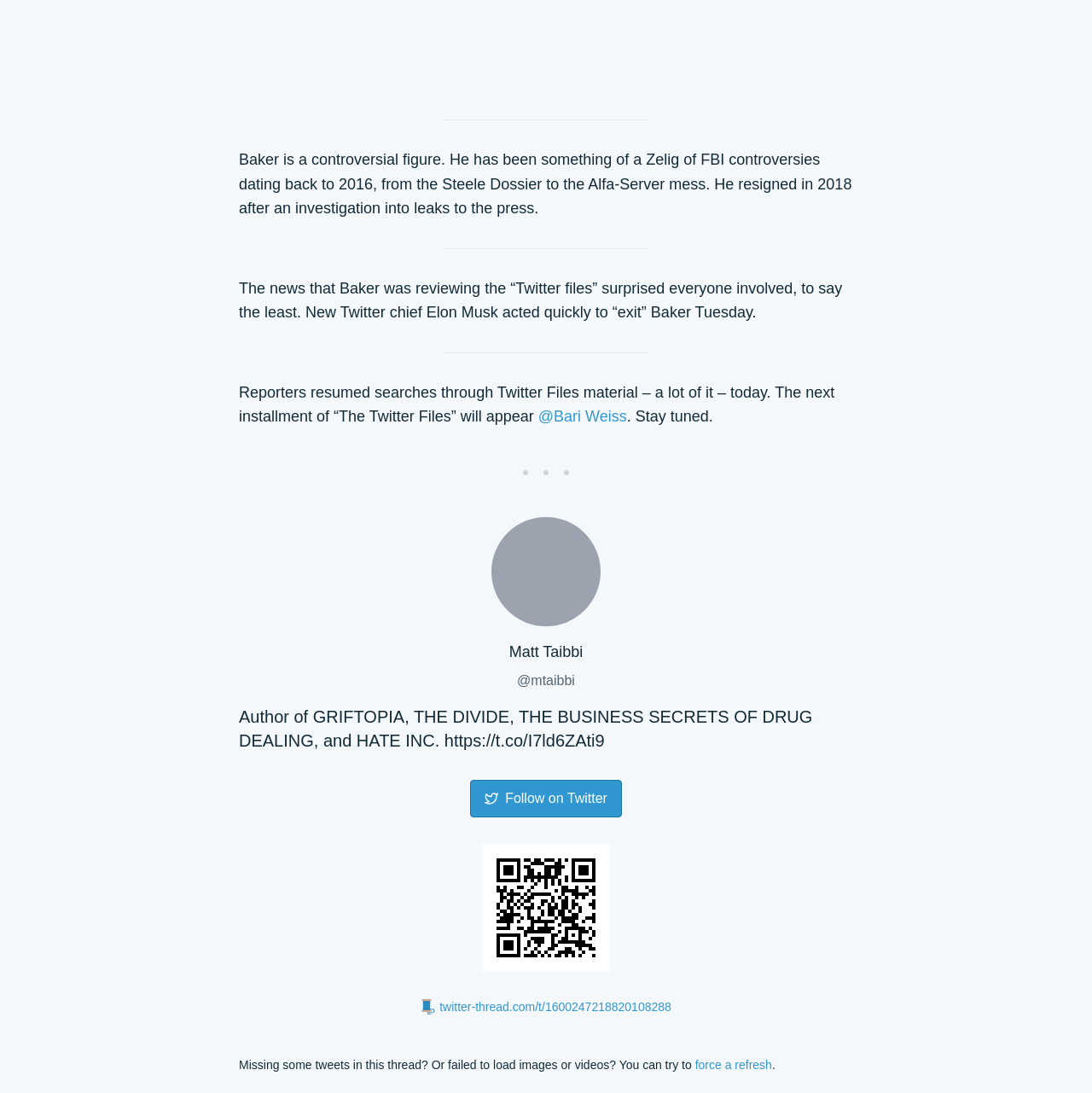Predict the bounding box of the UI element based on the description: "twitter-thread.com/t/1600247218820108288". The coordinates should be four float numbers between 0 and 1, formatted as [left, top, right, bottom].

[0.402, 0.913, 0.615, 0.929]